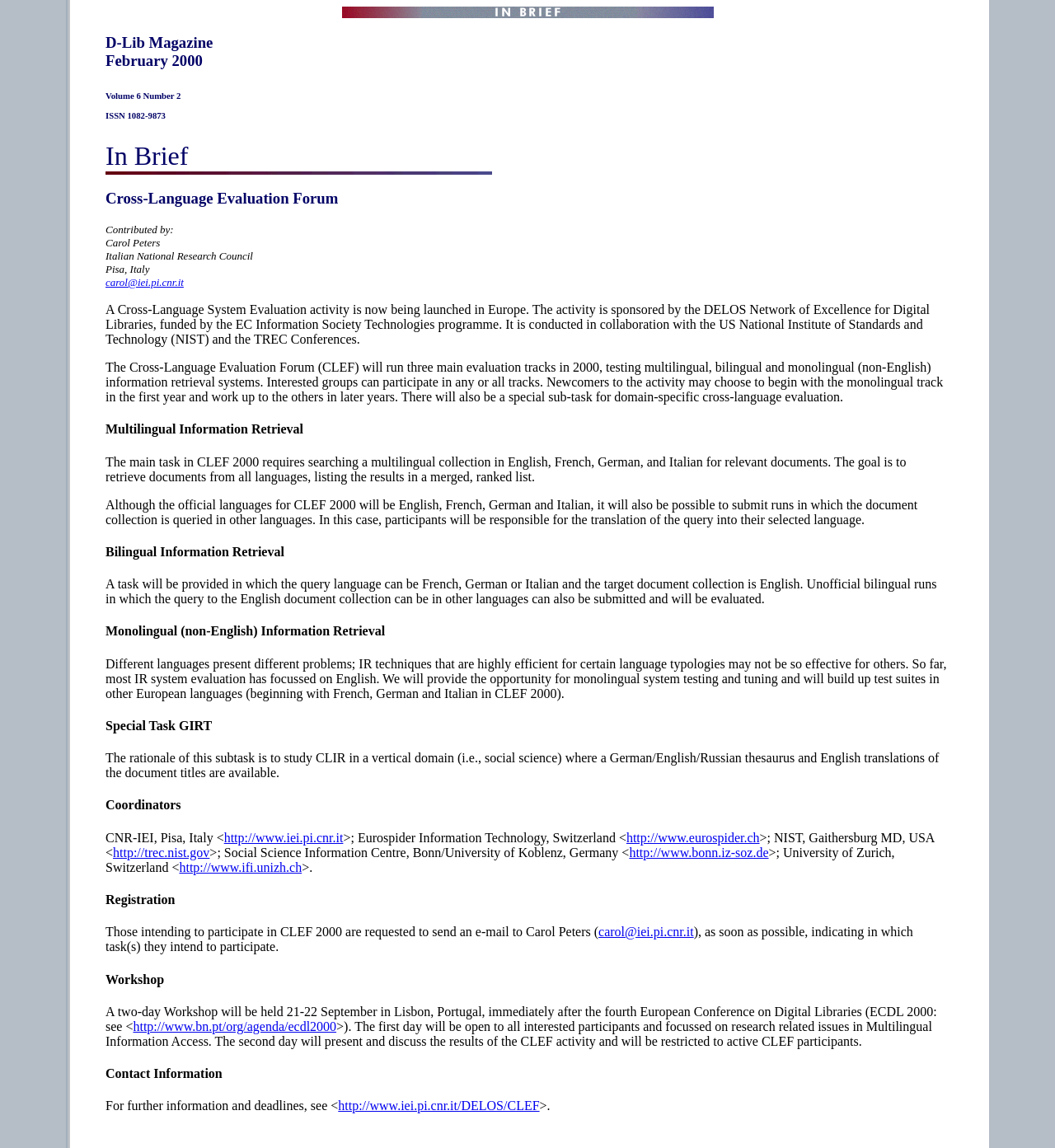Given the webpage screenshot and the description, determine the bounding box coordinates (top-left x, top-left y, bottom-right x, bottom-right y) that define the location of the UI element matching this description: http://trec.nist.gov

[0.107, 0.736, 0.199, 0.749]